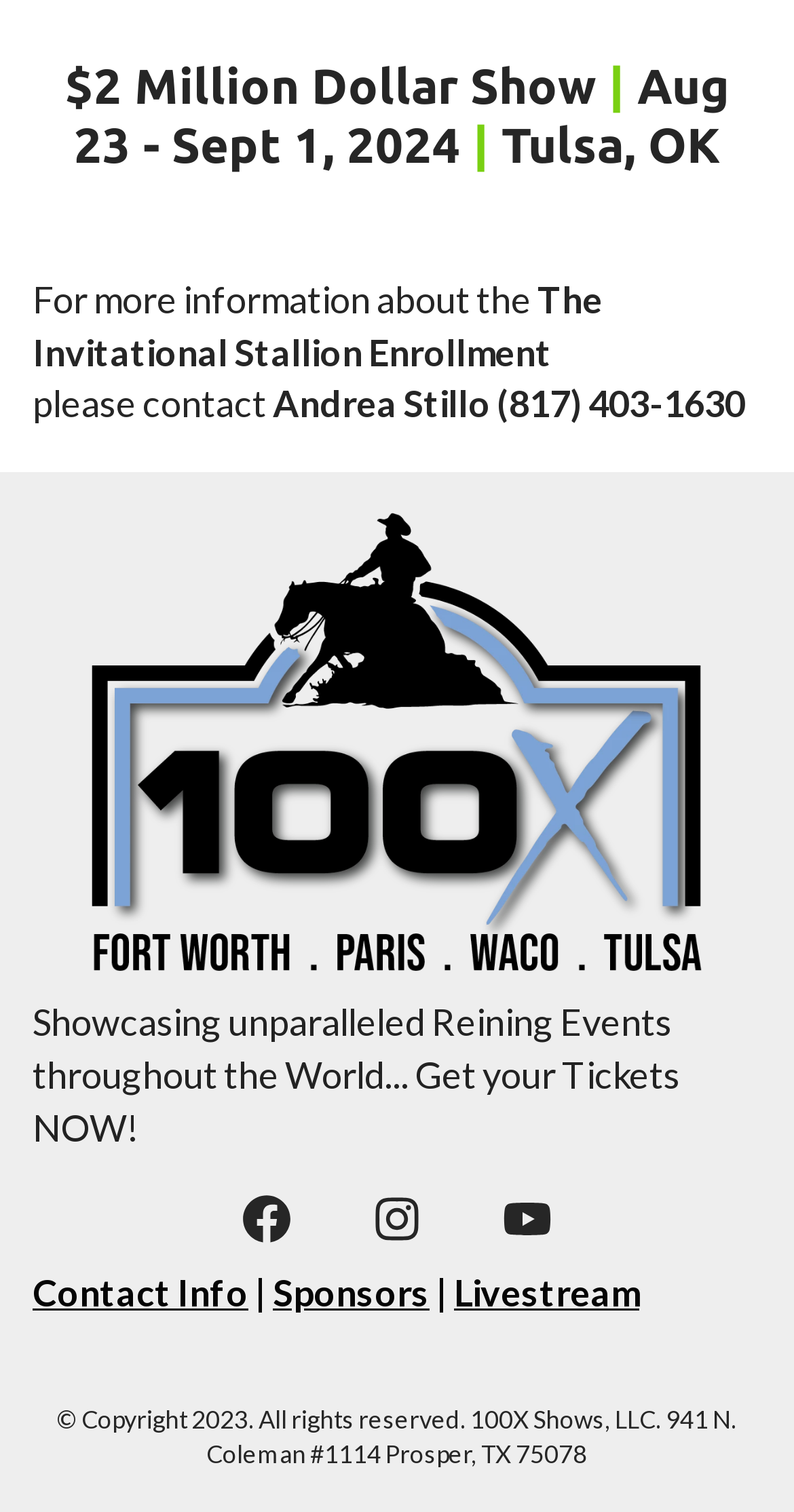Answer succinctly with a single word or phrase:
How many social media links are available?

3